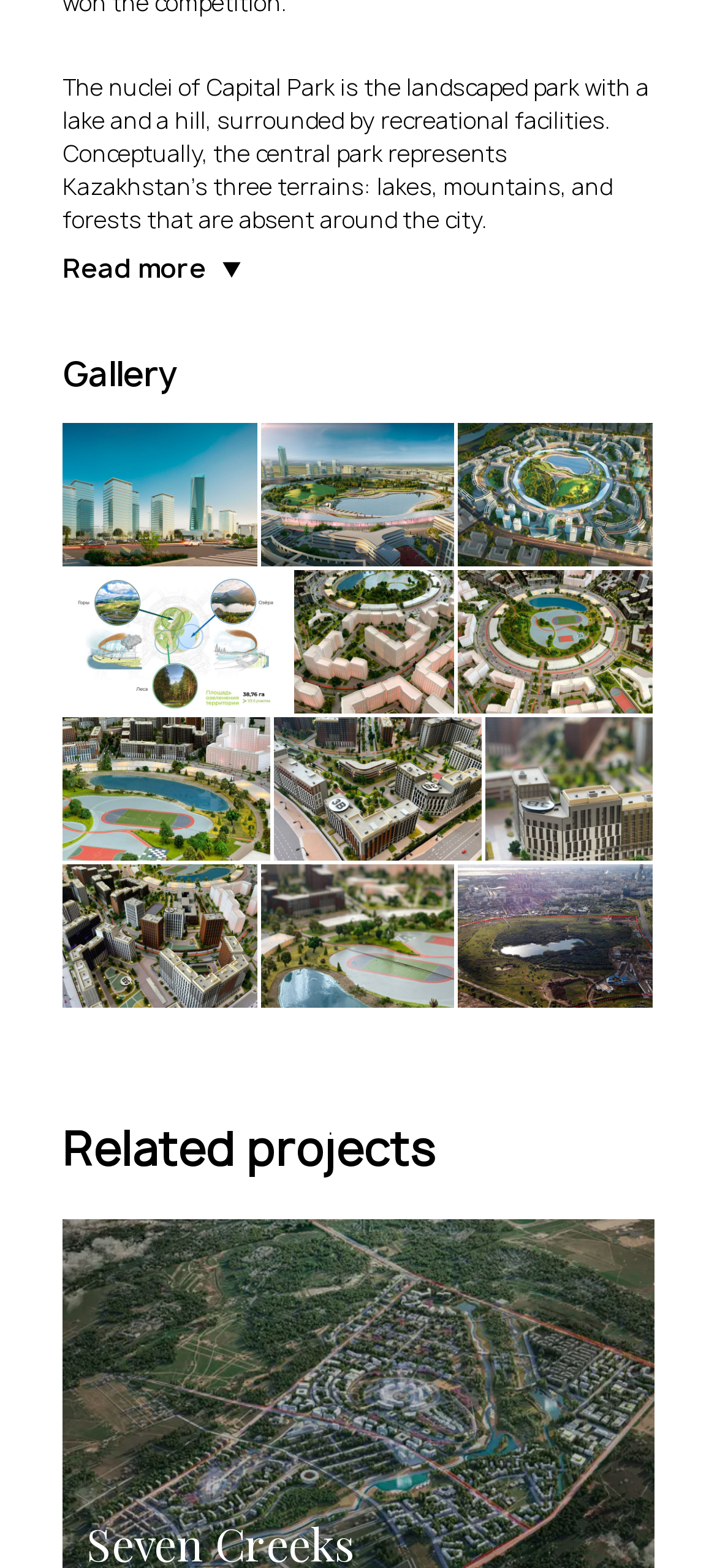Determine the bounding box for the HTML element described here: "Read more". The coordinates should be given as [left, top, right, bottom] with each number being a float between 0 and 1.

[0.087, 0.162, 0.338, 0.182]